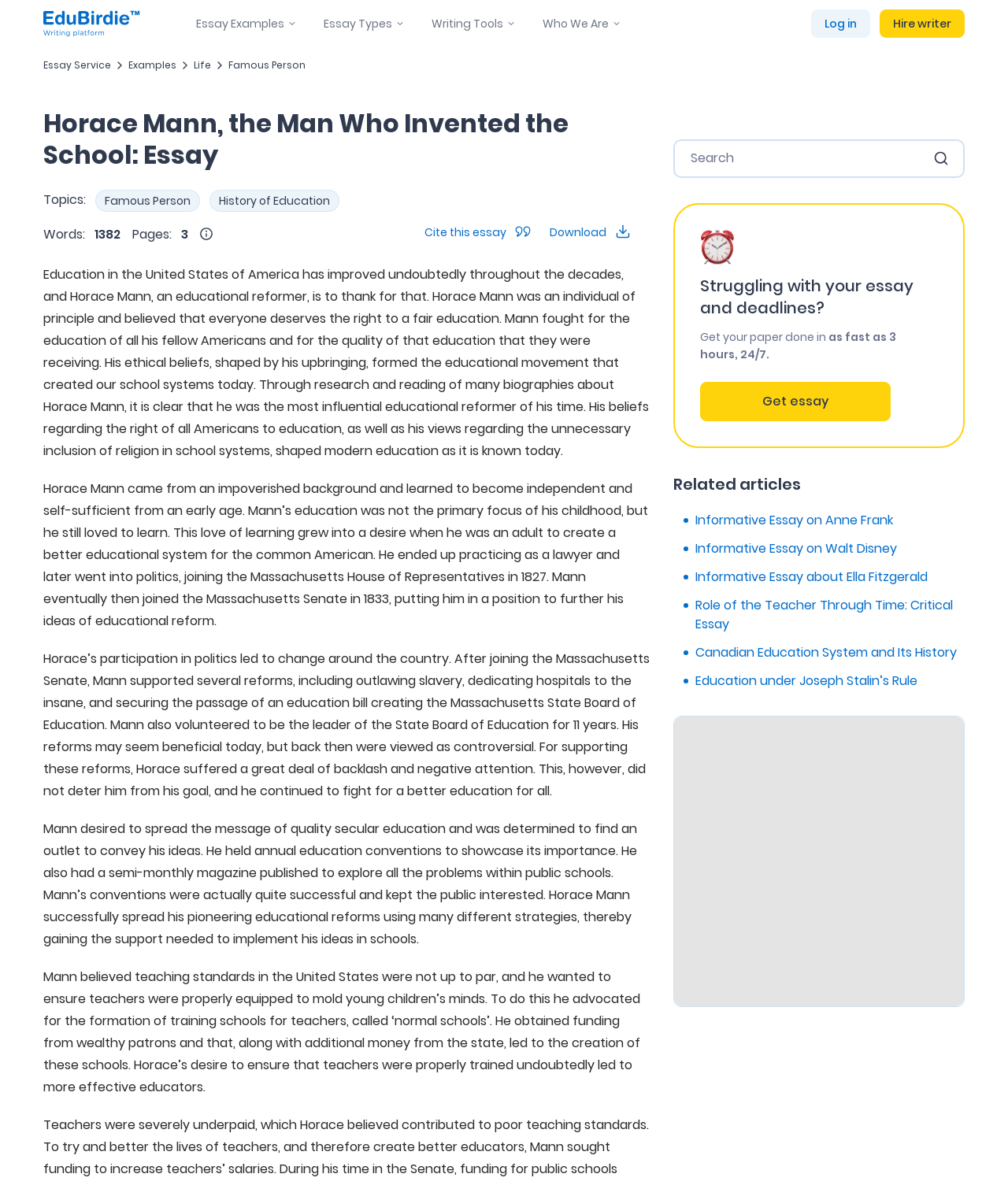Indicate the bounding box coordinates of the clickable region to achieve the following instruction: "hire a writer."

[0.873, 0.009, 0.956, 0.031]